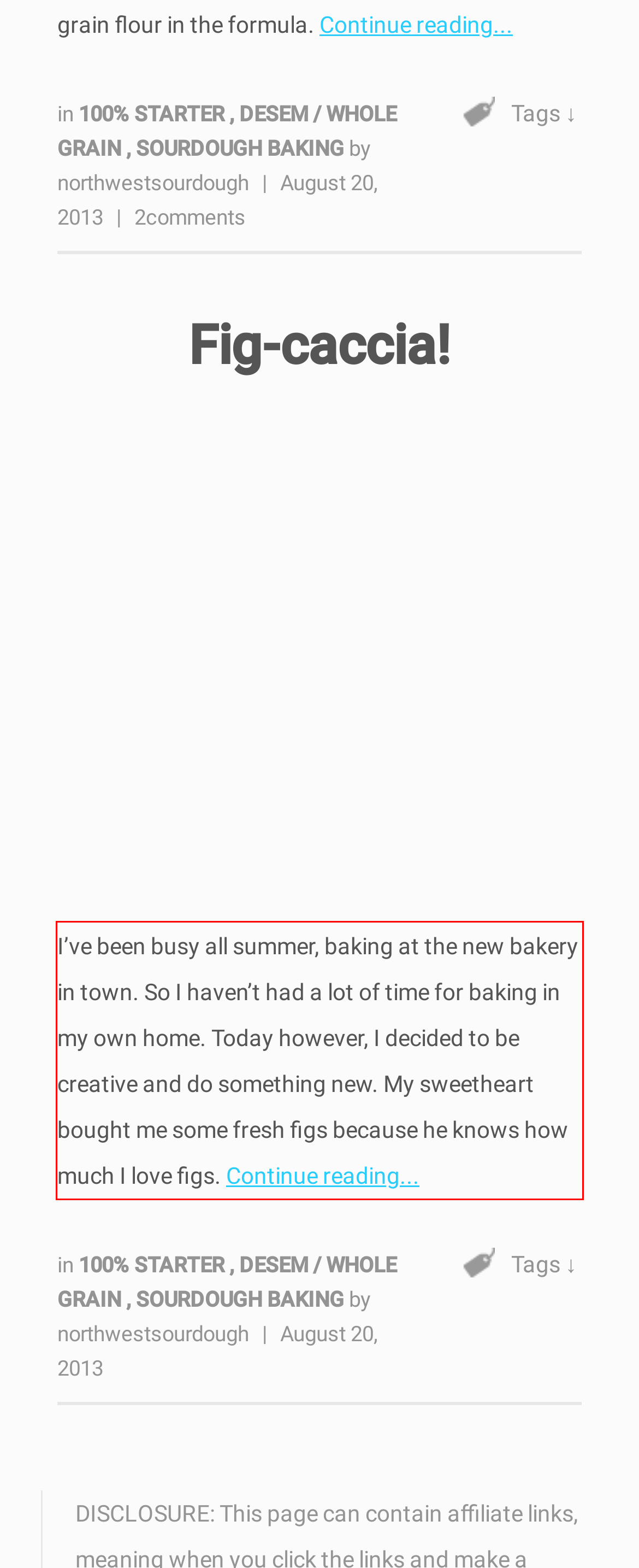You have a screenshot of a webpage where a UI element is enclosed in a red rectangle. Perform OCR to capture the text inside this red rectangle.

I’ve been busy all summer, baking at the new bakery in town. So I haven’t had a lot of time for baking in my own home. Today however, I decided to be creative and do something new. My sweetheart bought me some fresh figs because he knows how much I love figs. Continue reading